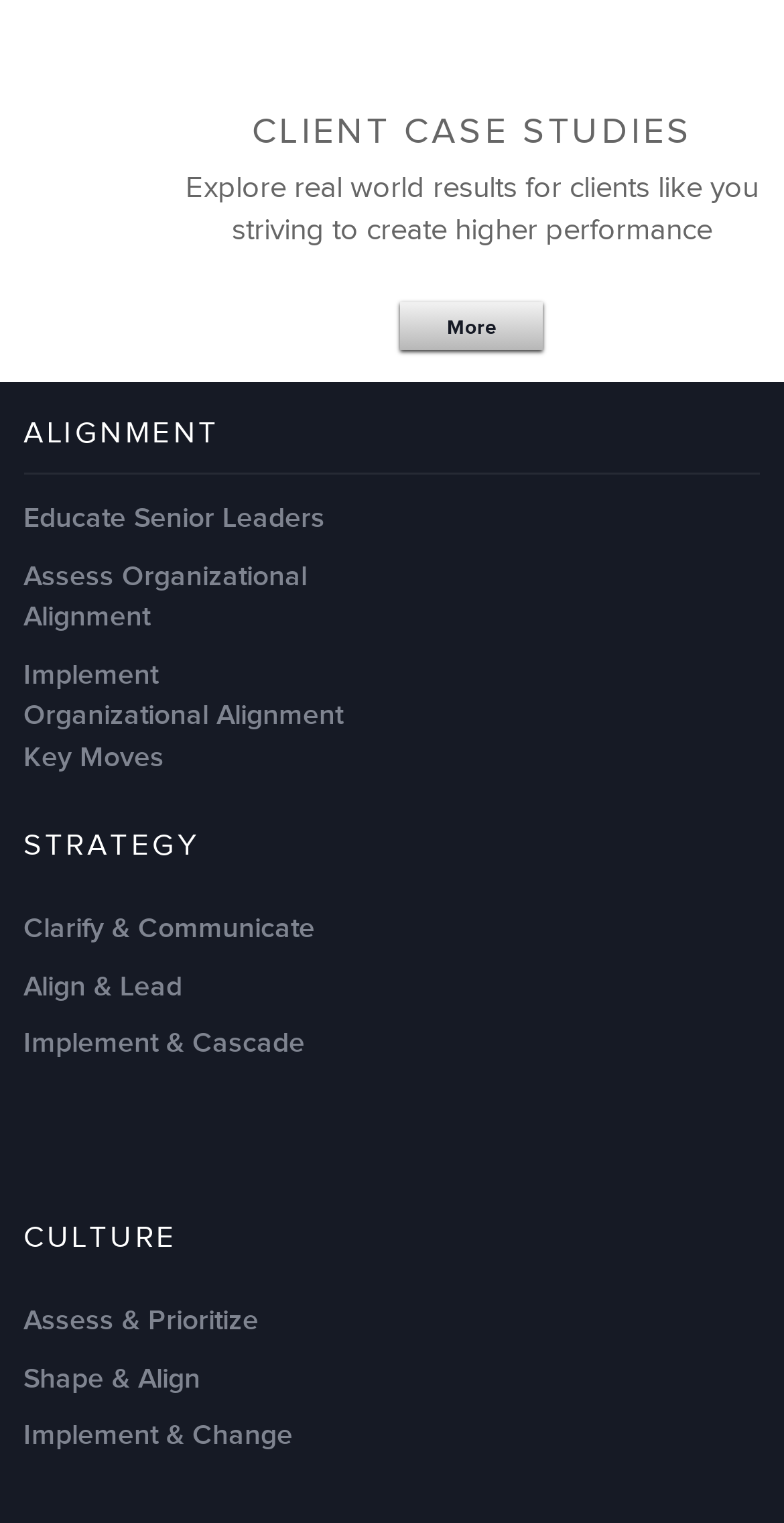Please identify the bounding box coordinates of the clickable area that will allow you to execute the instruction: "Learn about organizational alignment".

[0.03, 0.329, 0.415, 0.351]